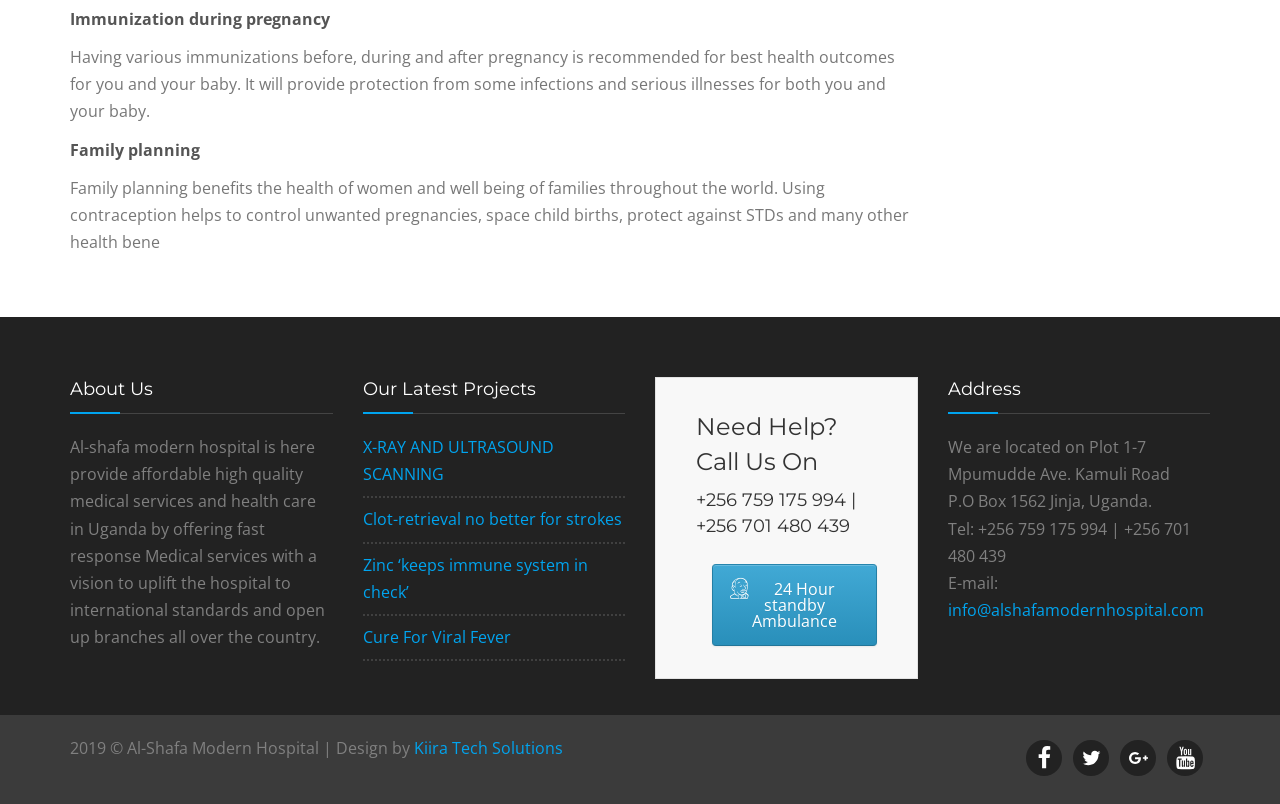Please provide the bounding box coordinates for the UI element as described: "Cure For Viral Fever". The coordinates must be four floats between 0 and 1, represented as [left, top, right, bottom].

[0.283, 0.779, 0.399, 0.806]